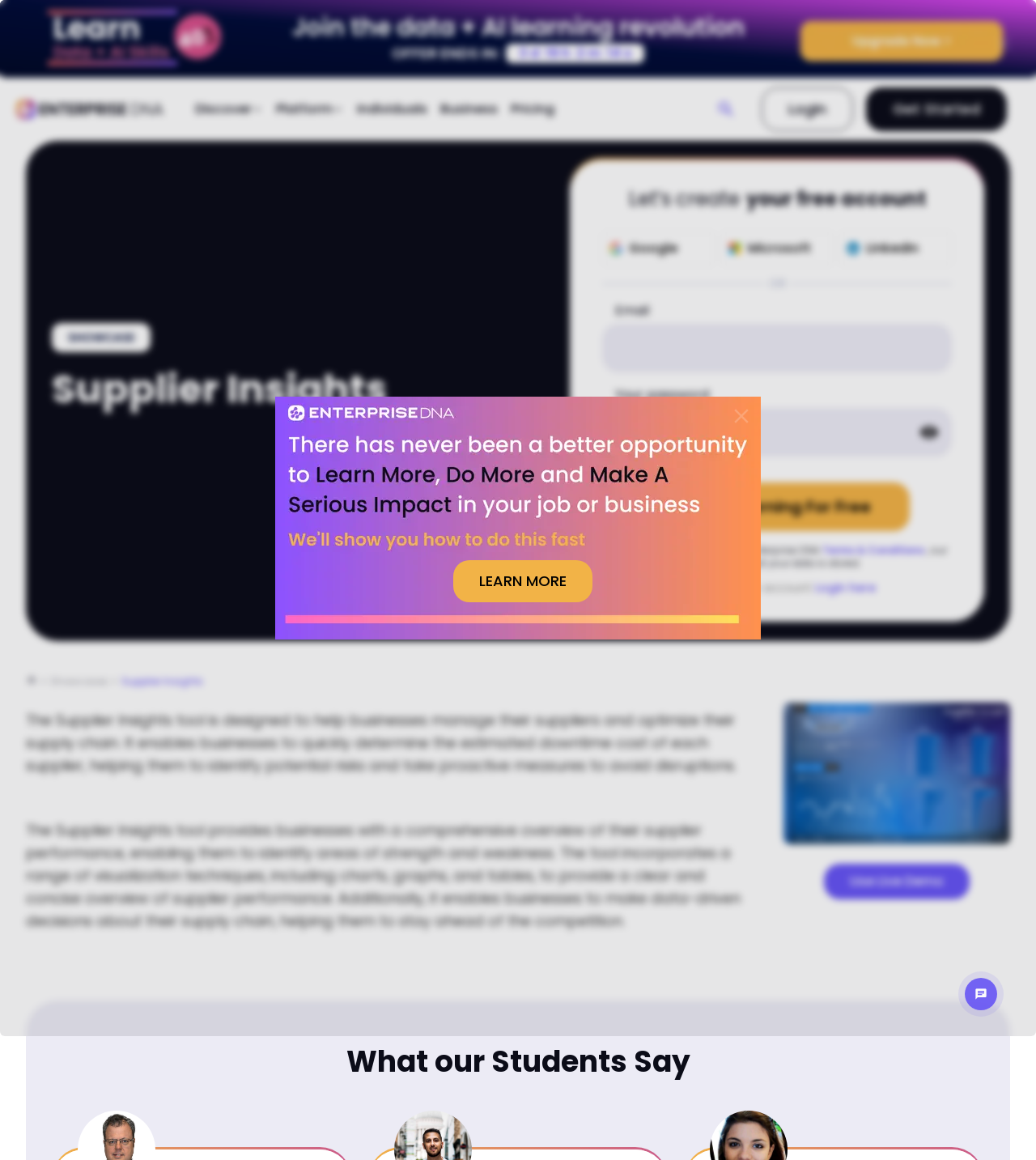Specify the bounding box coordinates of the element's area that should be clicked to execute the given instruction: "Search for something". The coordinates should be four float numbers between 0 and 1, i.e., [left, top, right, bottom].

[0.679, 0.074, 0.723, 0.114]